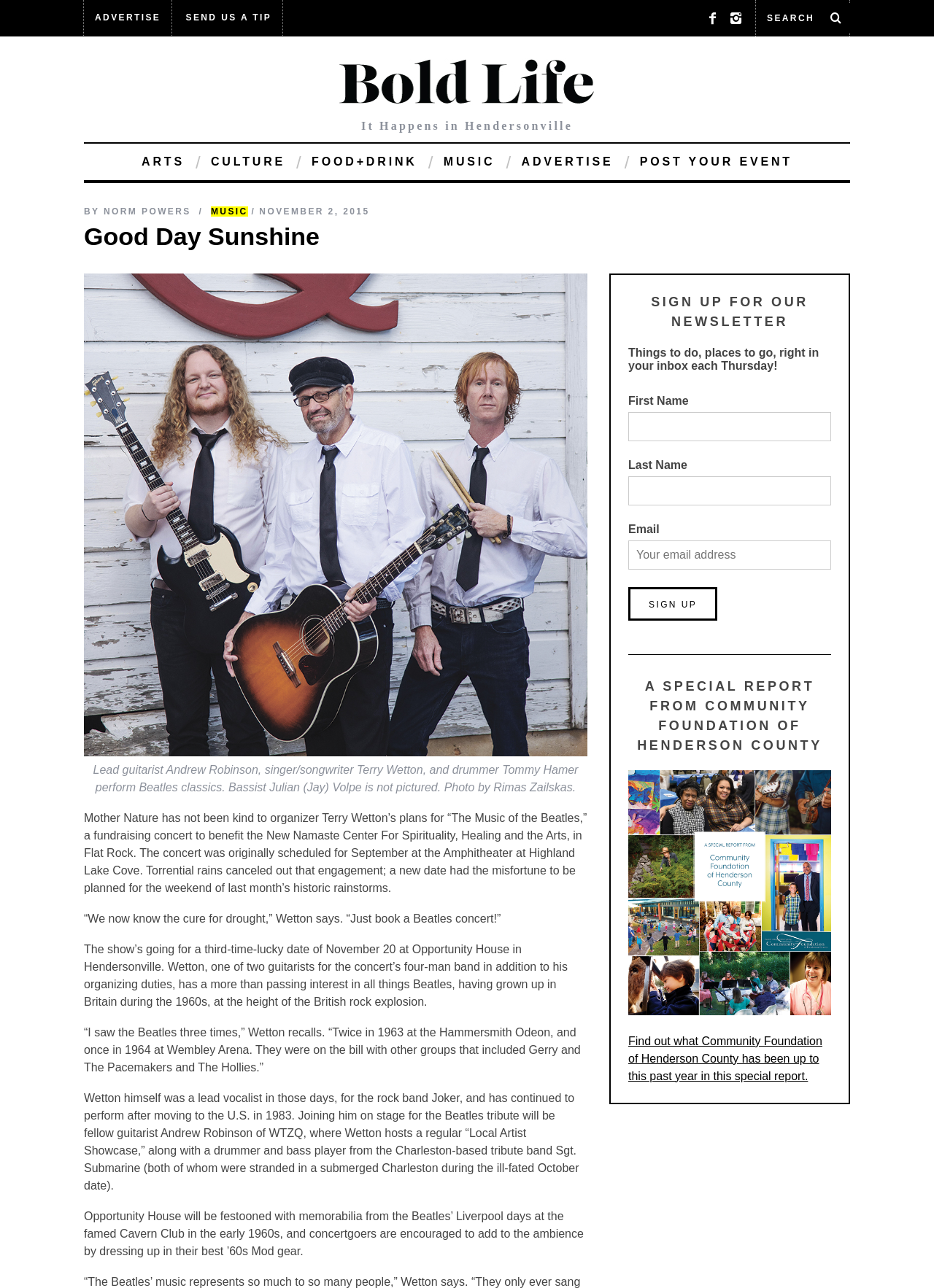Determine the bounding box coordinates of the section to be clicked to follow the instruction: "Sign up for the newsletter". The coordinates should be given as four float numbers between 0 and 1, formatted as [left, top, right, bottom].

[0.673, 0.456, 0.768, 0.482]